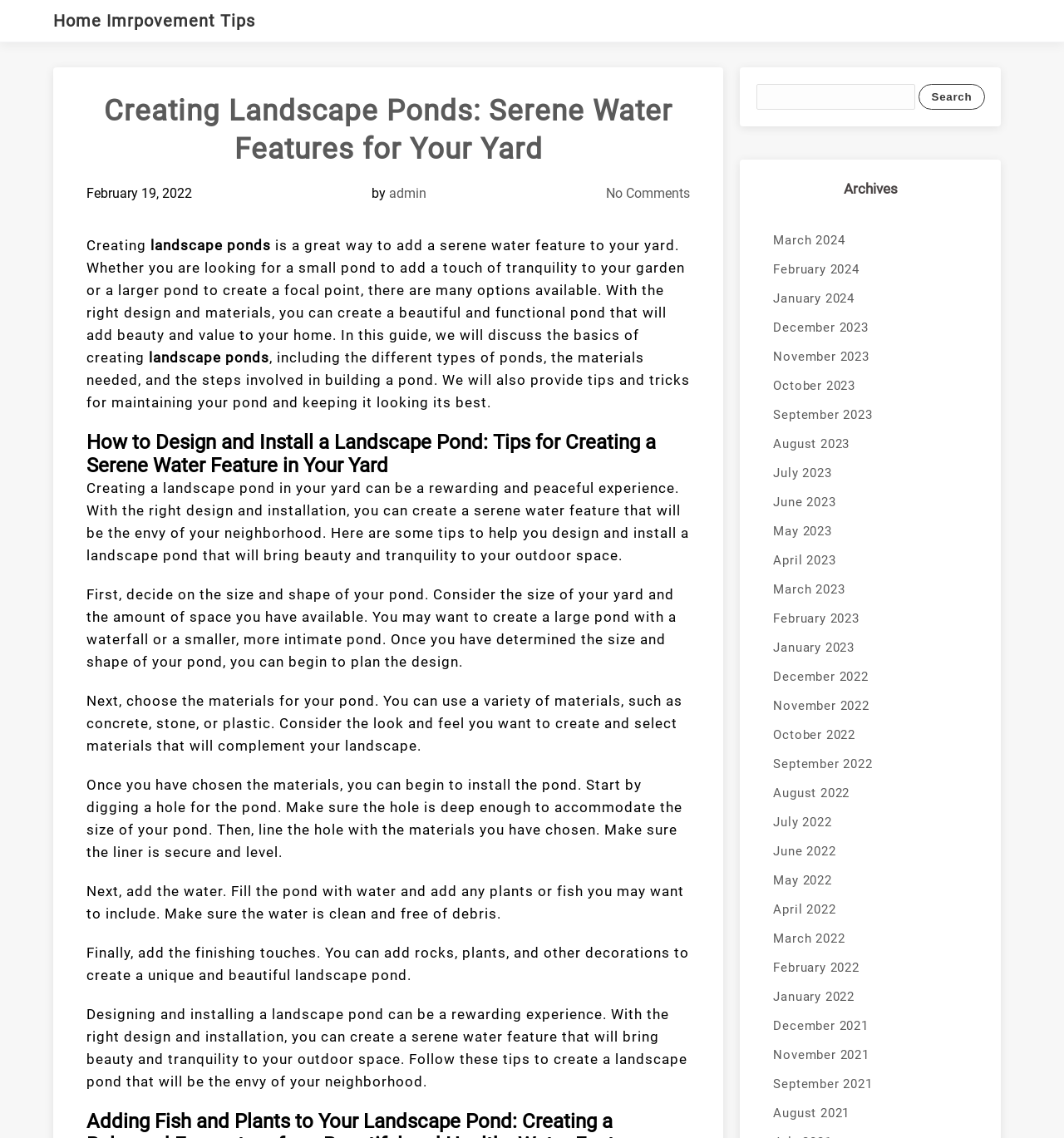Provide a short answer to the following question with just one word or phrase: What is the purpose of creating a landscape pond?

to add a serene water feature